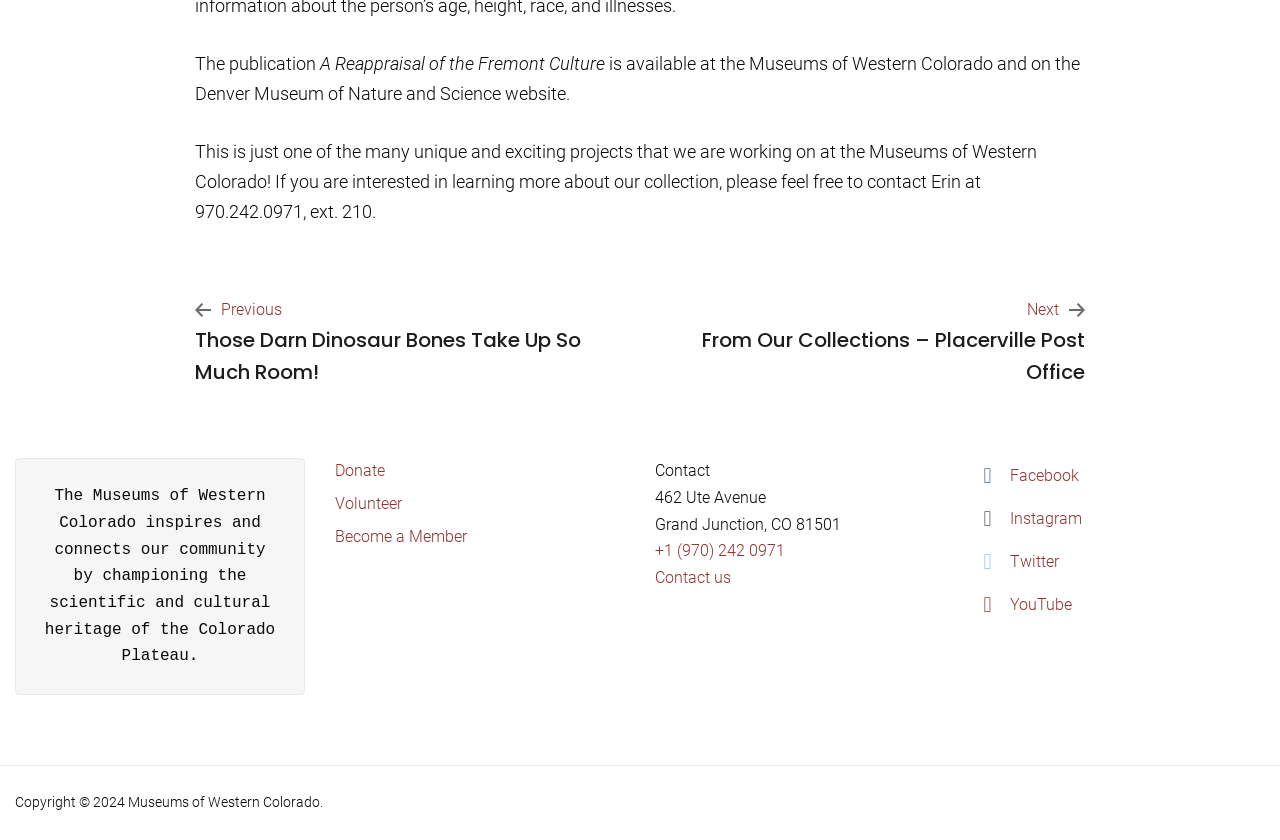Answer the question below with a single word or a brief phrase: 
What is the phone number to contact Erin?

970.242.0971, ext. 210